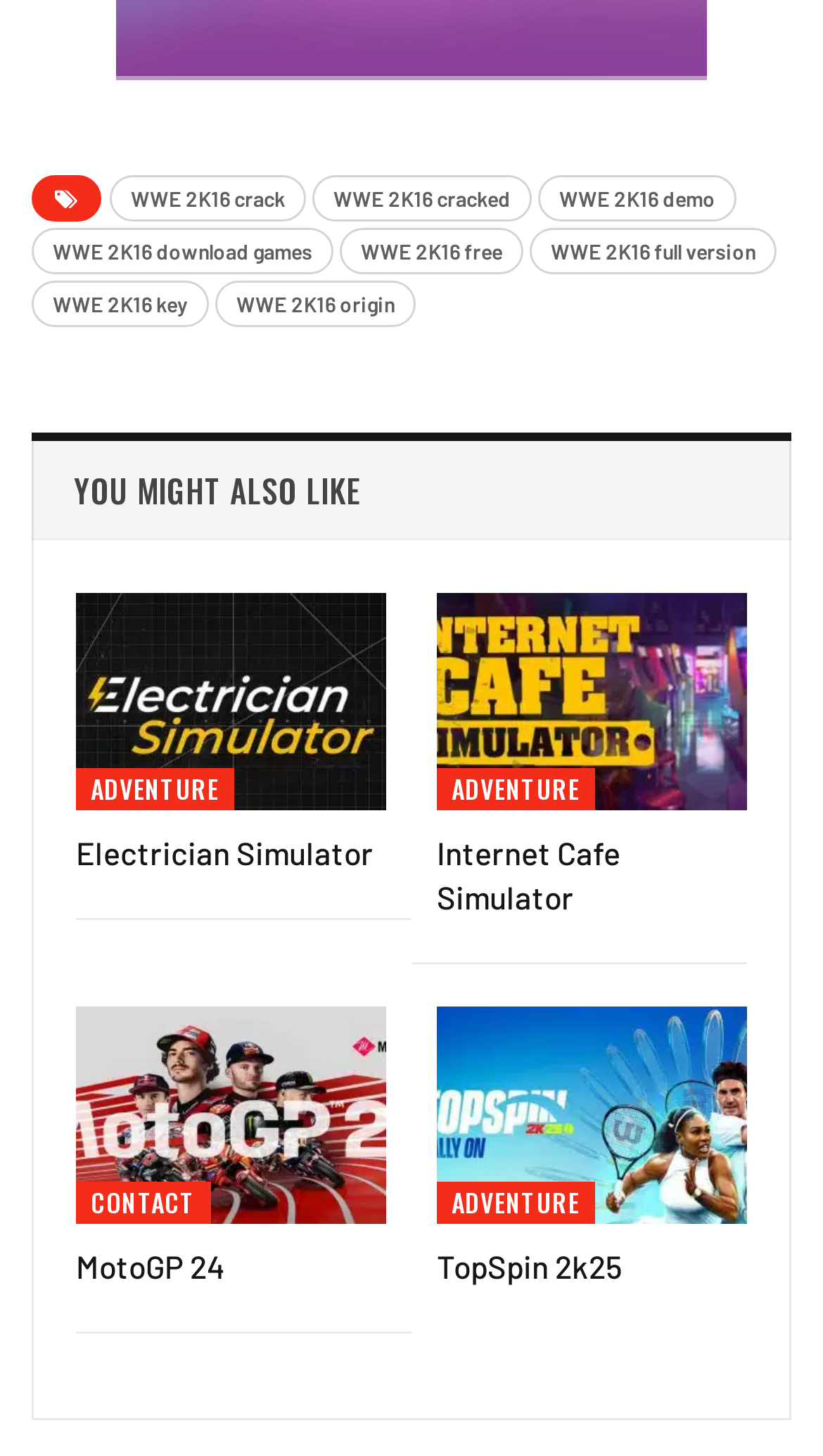Answer with a single word or phrase: 
How many WWE 2K16 related links are there?

7